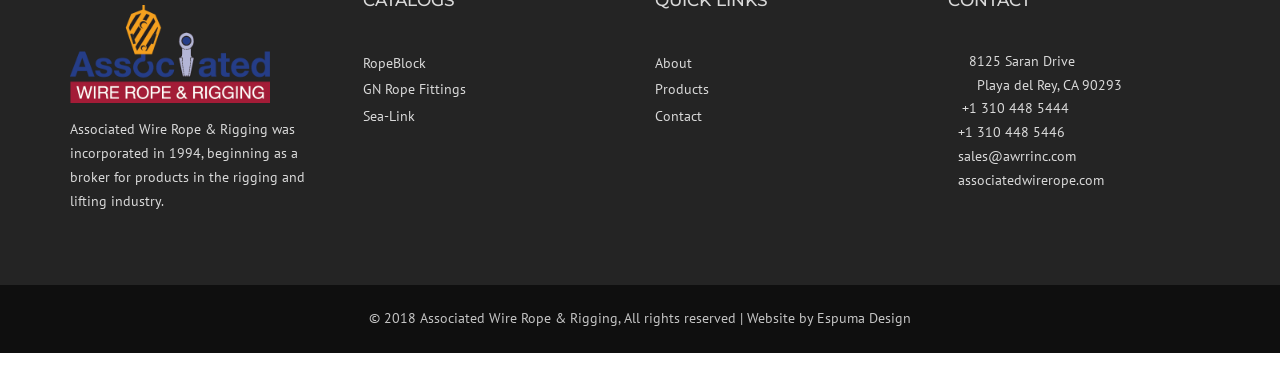Identify the bounding box of the UI component described as: "GN Rope Fittings".

[0.283, 0.213, 0.364, 0.261]